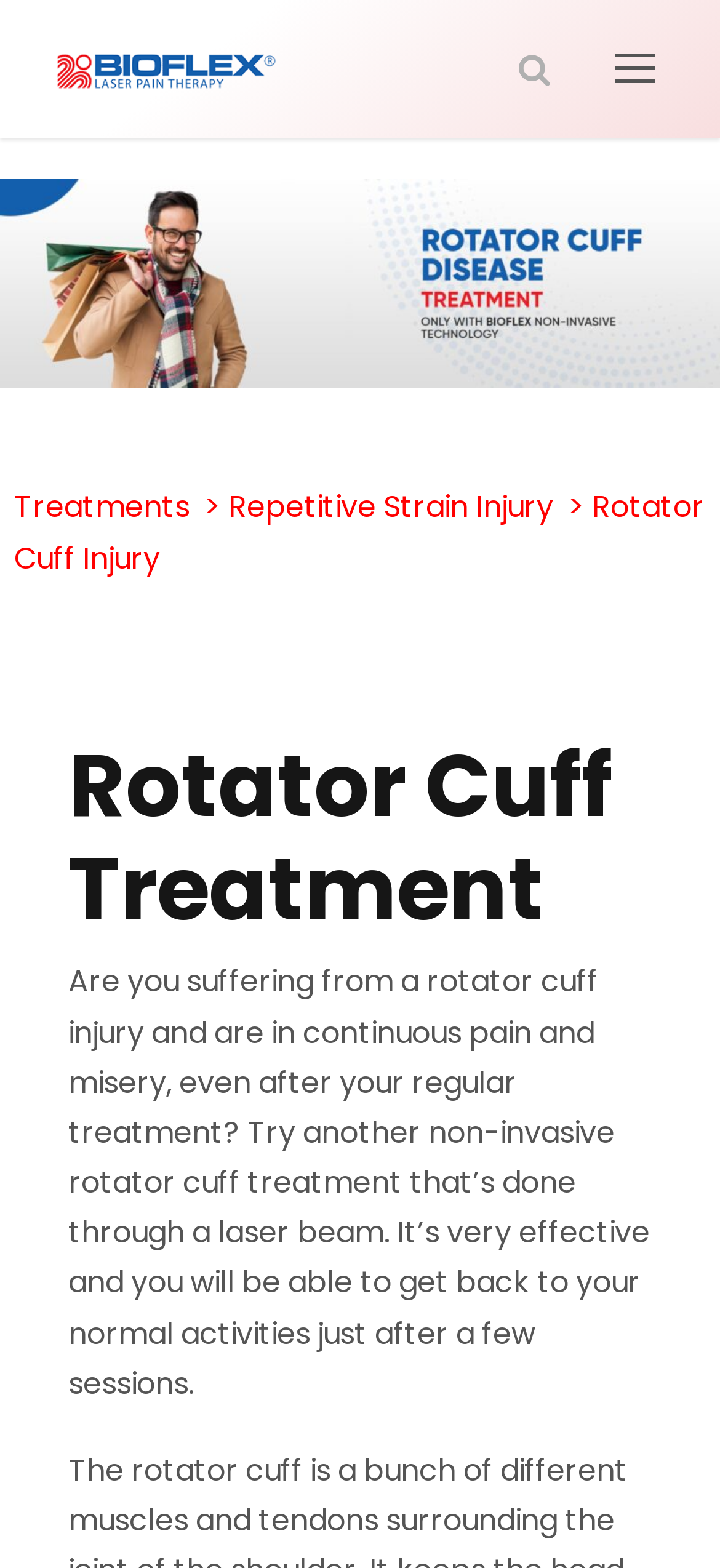What is the tone of the webpage content?
Refer to the image and provide a thorough answer to the question.

The webpage content is written in a informative and helpful tone, providing details on the treatment and its benefits, with the aim of educating and assisting individuals suffering from rotator cuff injuries.